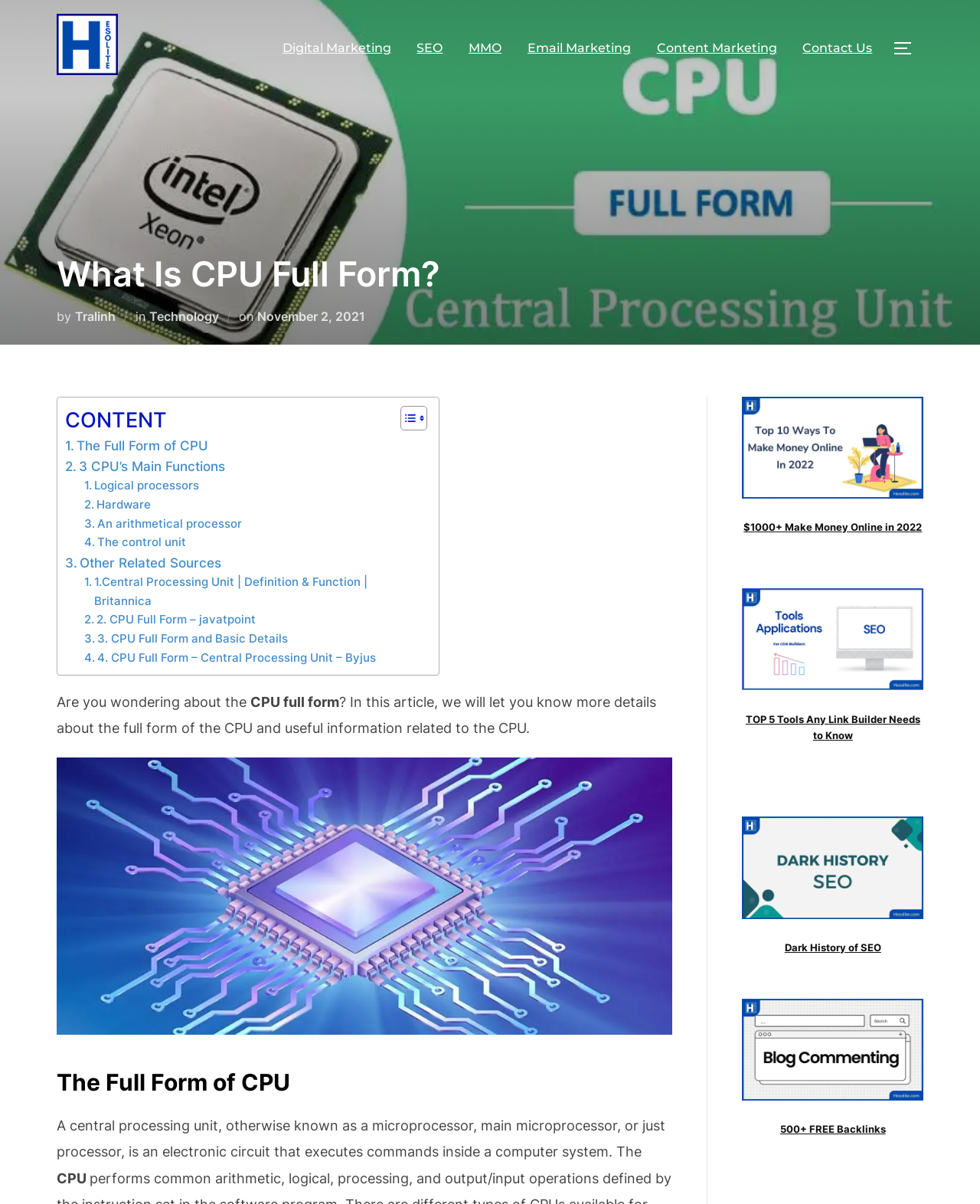Using the webpage screenshot and the element description alt="Hesolite", determine the bounding box coordinates. Specify the coordinates in the format (top-left x, top-left y, bottom-right x, bottom-right y) with values ranging from 0 to 1.

[0.058, 0.011, 0.12, 0.069]